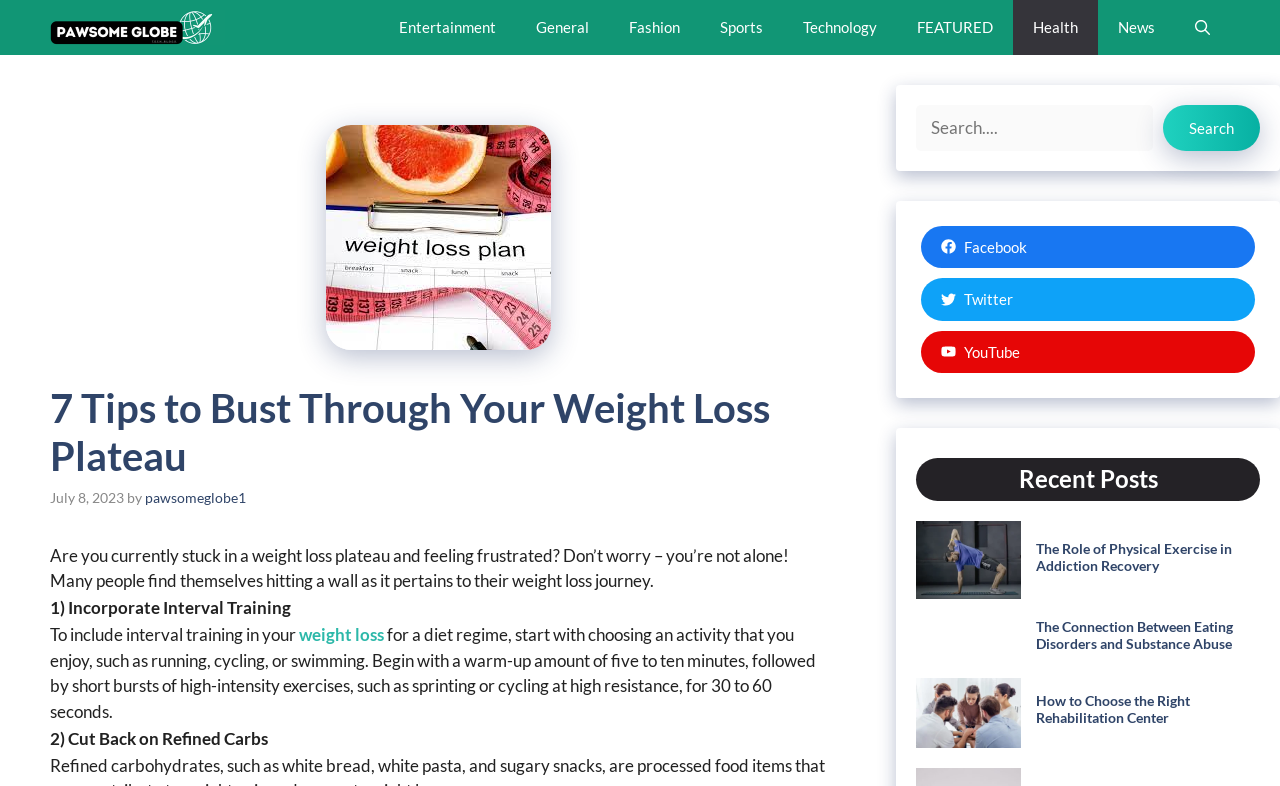Carefully examine the image and provide an in-depth answer to the question: How many social media links are on the webpage?

The webpage has three social media links, which are Facebook, Twitter, and YouTube, indicated by the presence of link elements with bounding box coordinates [0.72, 0.287, 0.98, 0.341], [0.72, 0.354, 0.98, 0.408], and [0.72, 0.42, 0.98, 0.475] respectively.